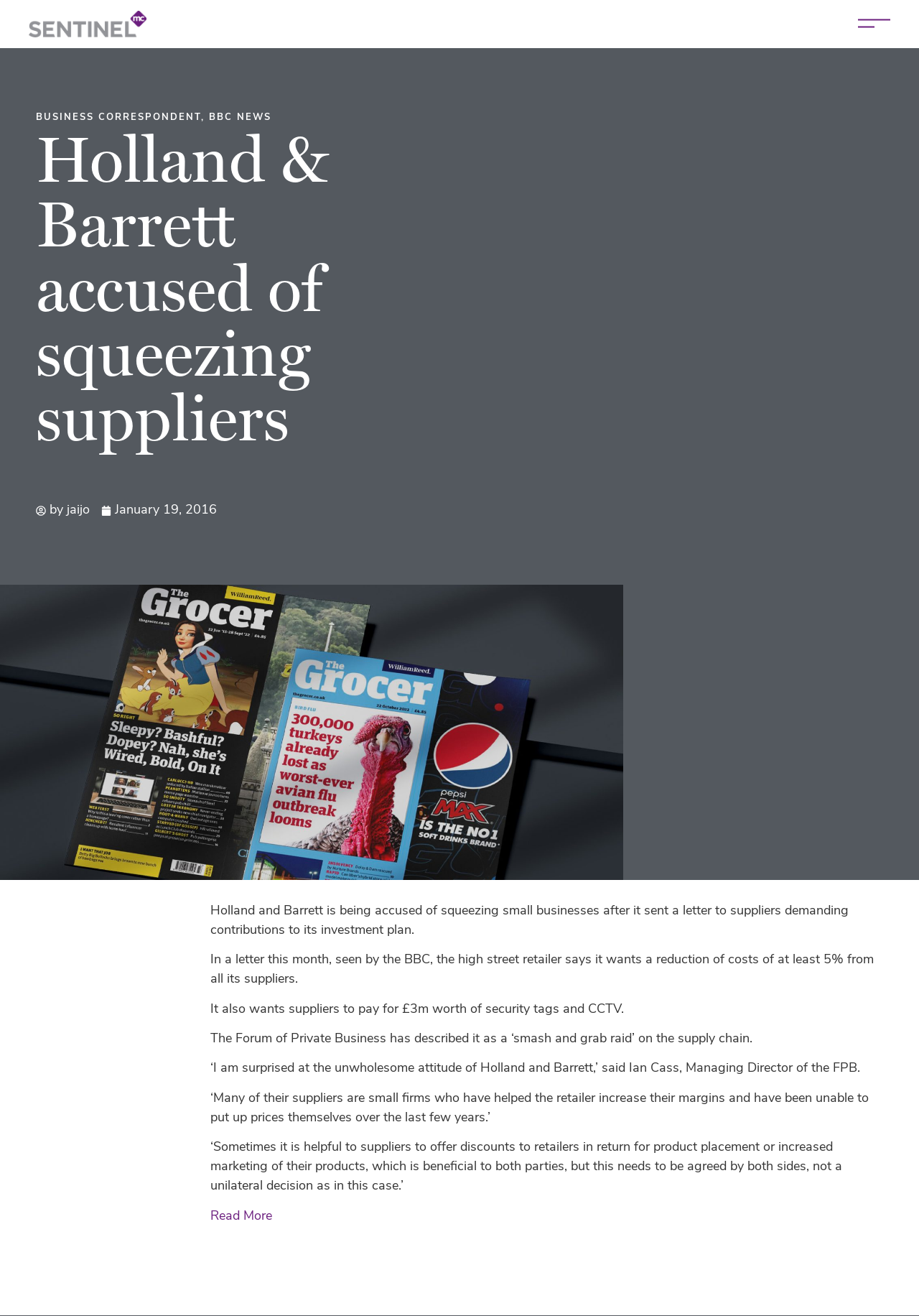Explain in detail what you observe on this webpage.

The webpage appears to be a news article about Holland & Barrett being accused of squeezing small businesses. At the top left, there is a link to "Sentinel MC" accompanied by an image with the same name. On the top right, there is another link with an image, but no text is provided. 

Below these links, there are two headings. The first heading reads "BUSINESS CORRESPONDENT, BBC NEWS" and is positioned on the left side of the page. The second heading, "Holland & Barrett accused of squeezing suppliers", is also on the left side, slightly below the first one.

To the right of the second heading, there is a byline with the author's name "jaijo" and a timestamp indicating the article was published on January 19, 2016.

The main content of the article is divided into several paragraphs. The first paragraph explains that Holland and Barrett is being accused of squeezing small businesses after sending a letter to suppliers demanding contributions to its investment plan. The following paragraphs provide more details about the letter, including the retailer's demands for cost reductions and payment for security tags and CCTV.

There are quotes from Ian Cass, Managing Director of the Forum of Private Business, who criticizes Holland and Barrett's actions. The article concludes with a link to "Read More" at the bottom.